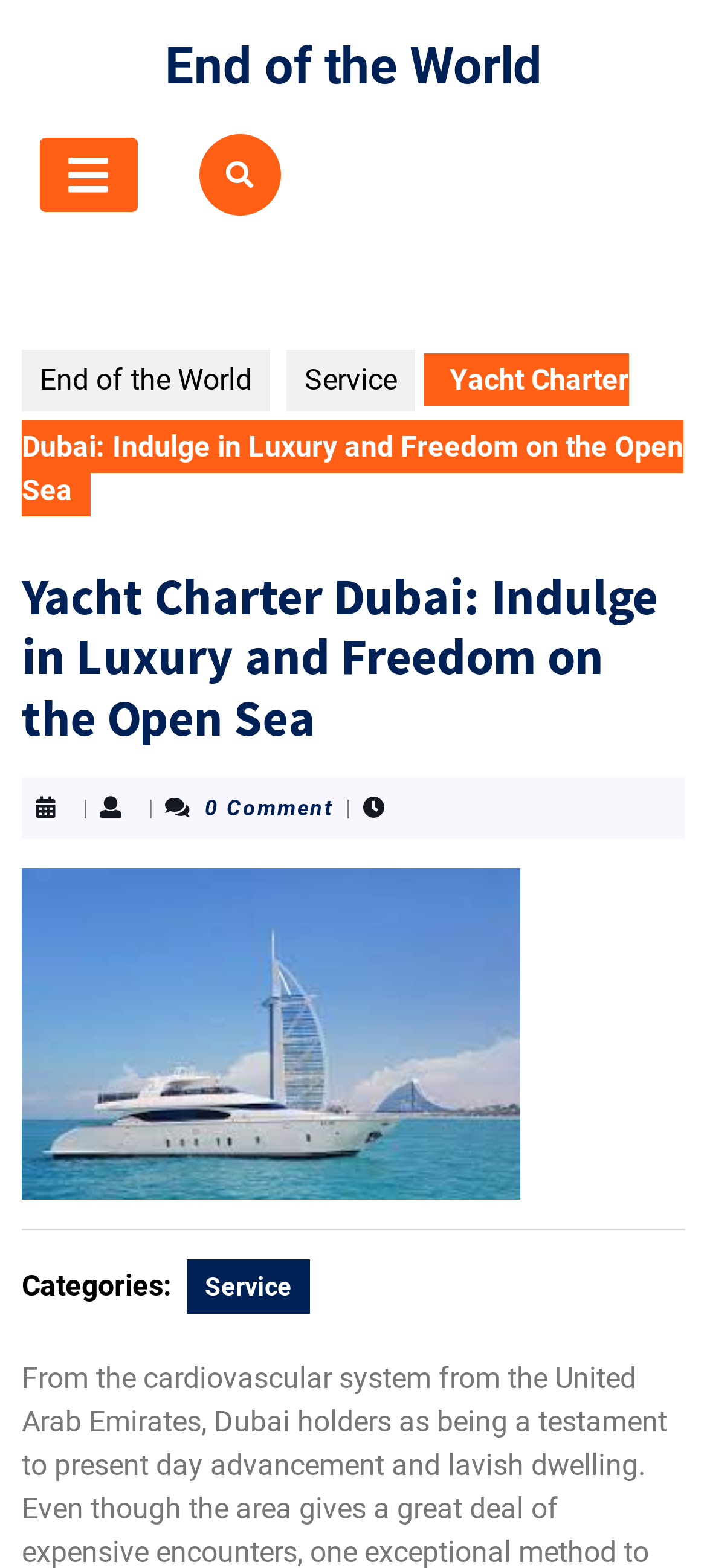Extract the top-level heading from the webpage and provide its text.

Yacht Charter Dubai: Indulge in Luxury and Freedom on the Open Sea